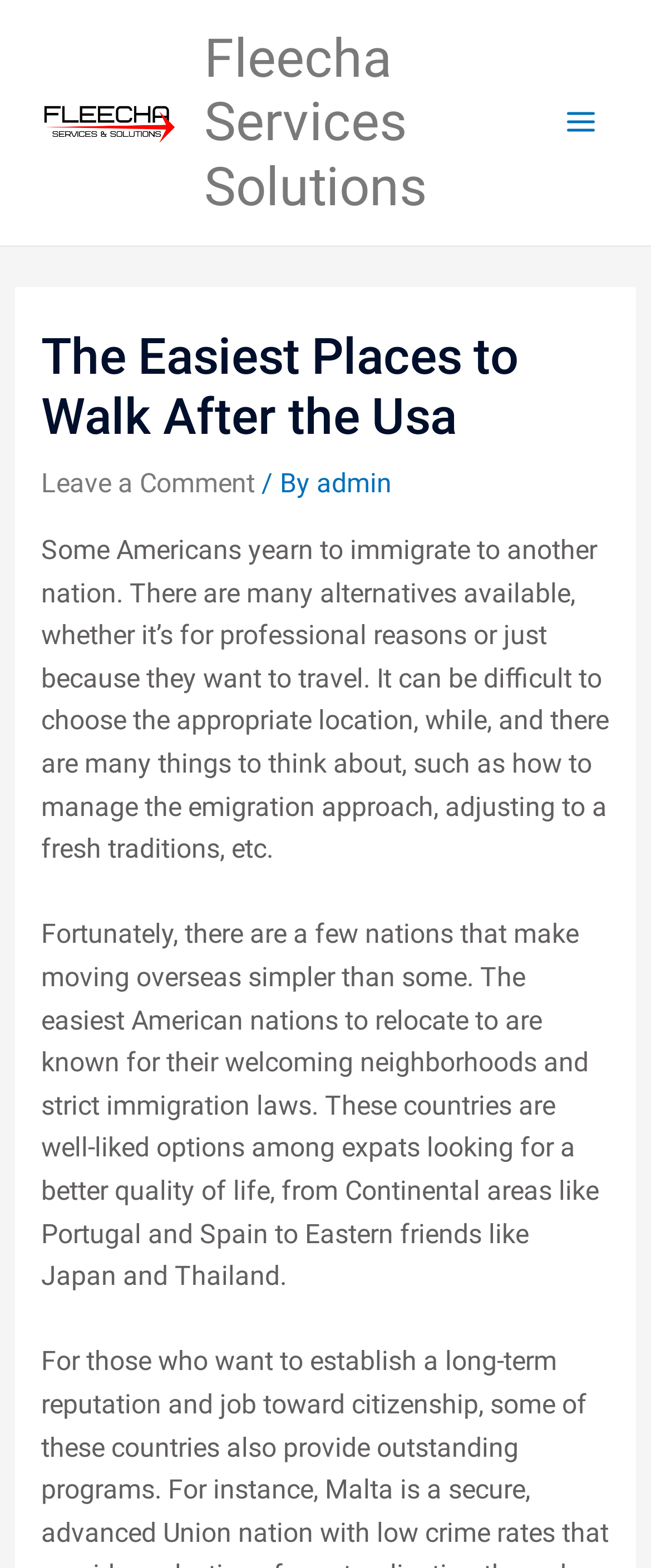What is the purpose of the main menu button?
Respond with a short answer, either a single word or a phrase, based on the image.

To expand the menu